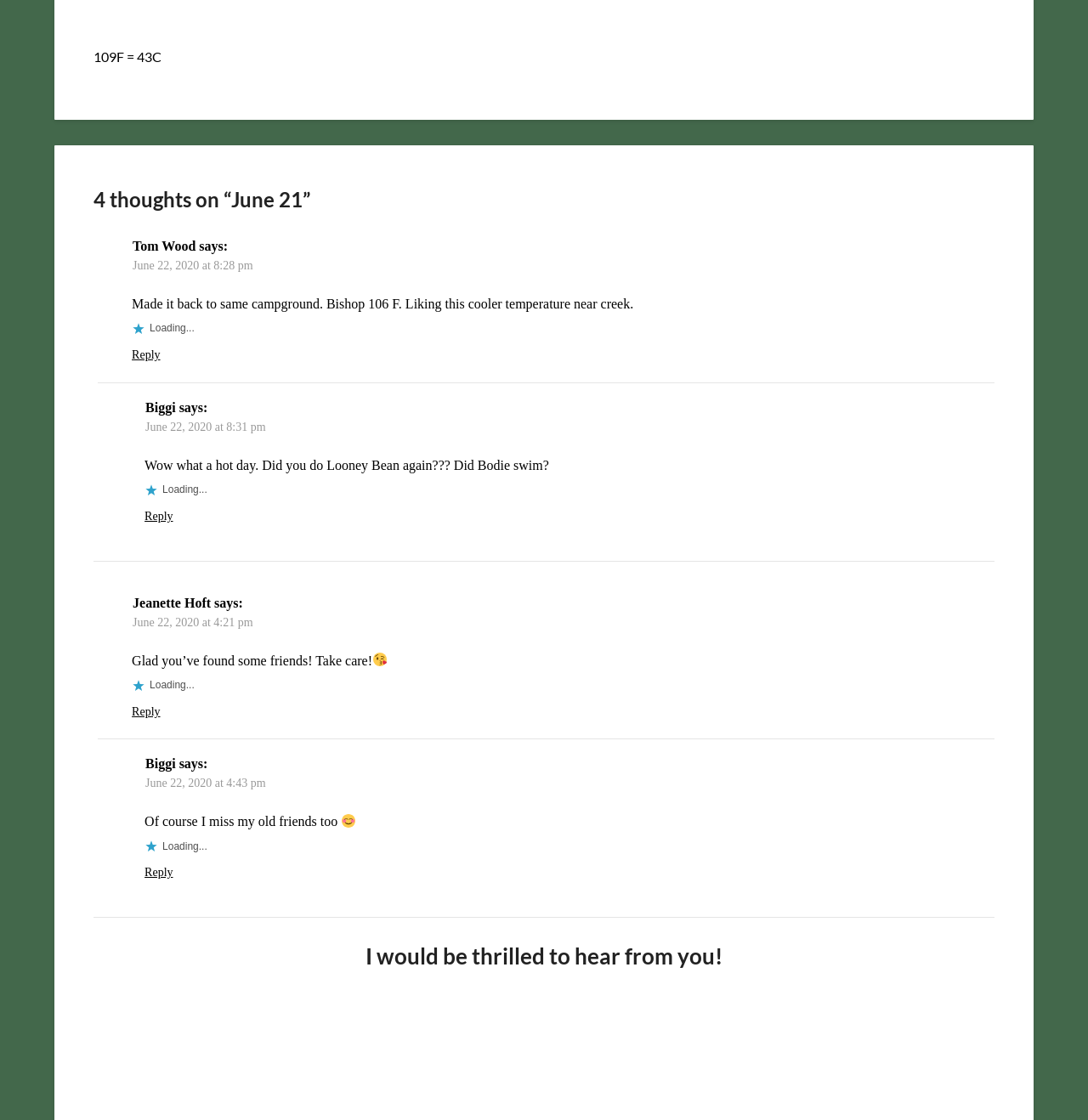Please identify the bounding box coordinates of the element that needs to be clicked to perform the following instruction: "Contact us".

None